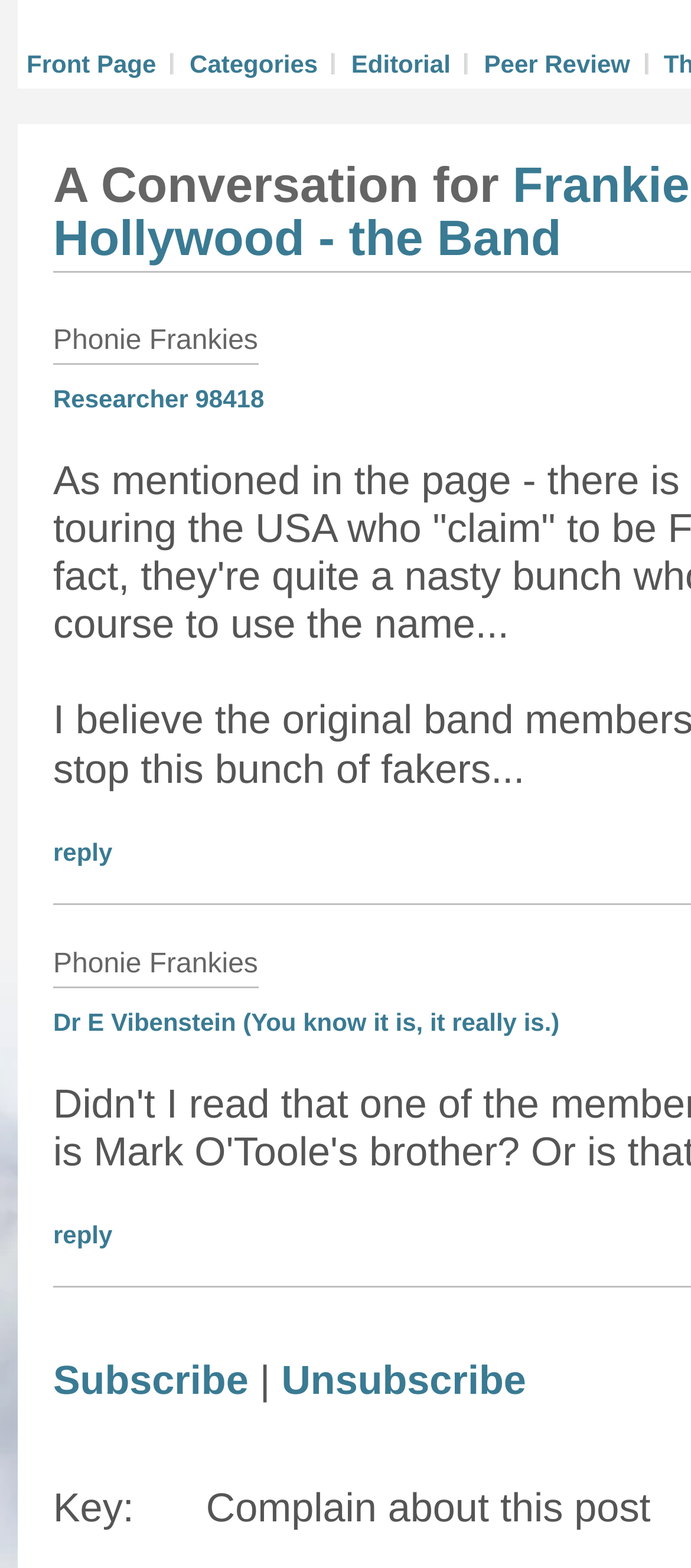Please find and report the bounding box coordinates of the element to click in order to perform the following action: "Go to Front Page". The coordinates should be expressed as four float numbers between 0 and 1, in the format [left, top, right, bottom].

[0.038, 0.032, 0.226, 0.05]